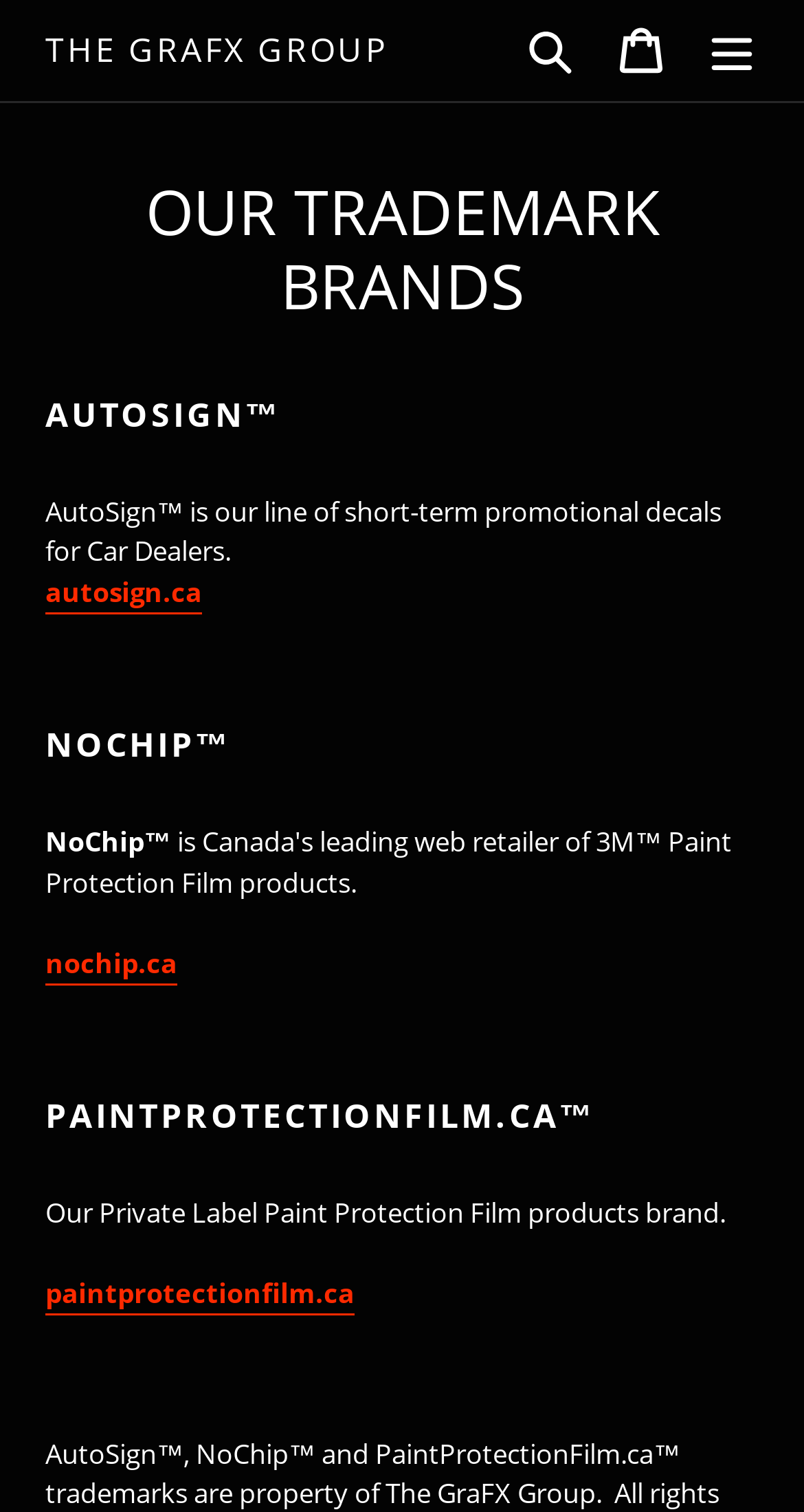Give the bounding box coordinates for this UI element: "paintprotectionfilm.ca". The coordinates should be four float numbers between 0 and 1, arranged as [left, top, right, bottom].

[0.056, 0.842, 0.441, 0.869]